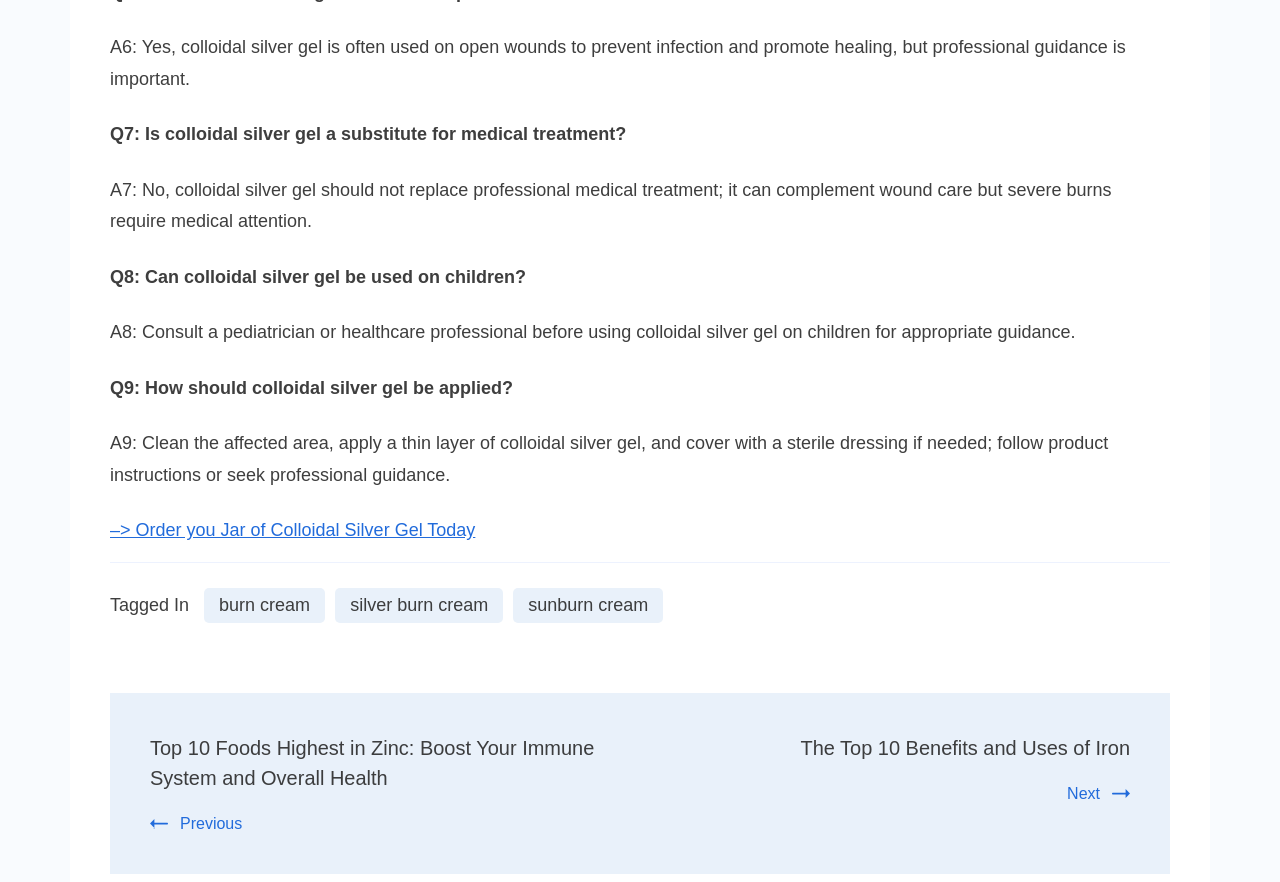Determine the bounding box coordinates of the clickable region to execute the instruction: "Click on 'burn cream'". The coordinates should be four float numbers between 0 and 1, denoted as [left, top, right, bottom].

[0.159, 0.666, 0.254, 0.706]